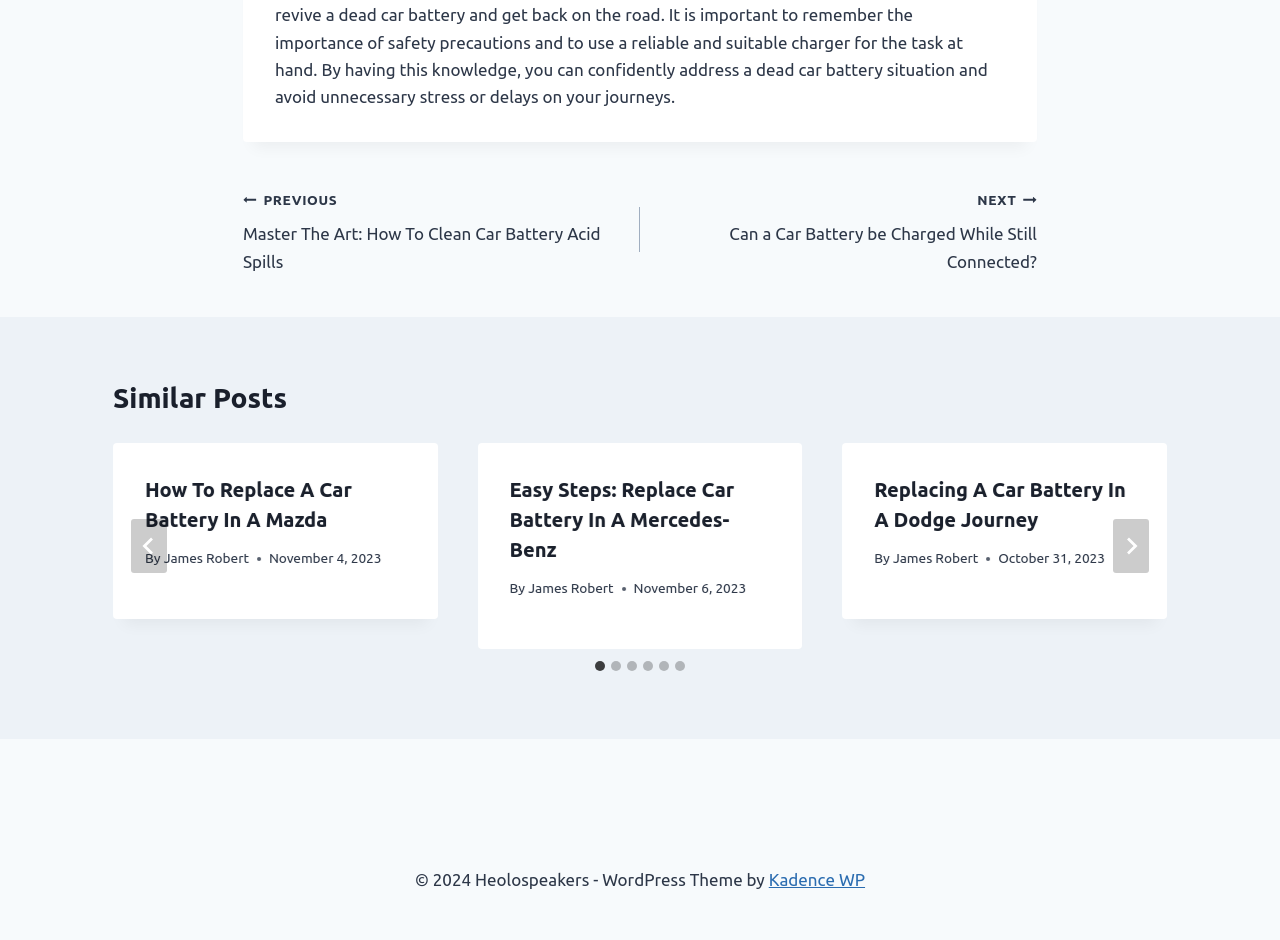Please find the bounding box coordinates of the section that needs to be clicked to achieve this instruction: "Click the 'NEXT' button".

[0.87, 0.552, 0.898, 0.609]